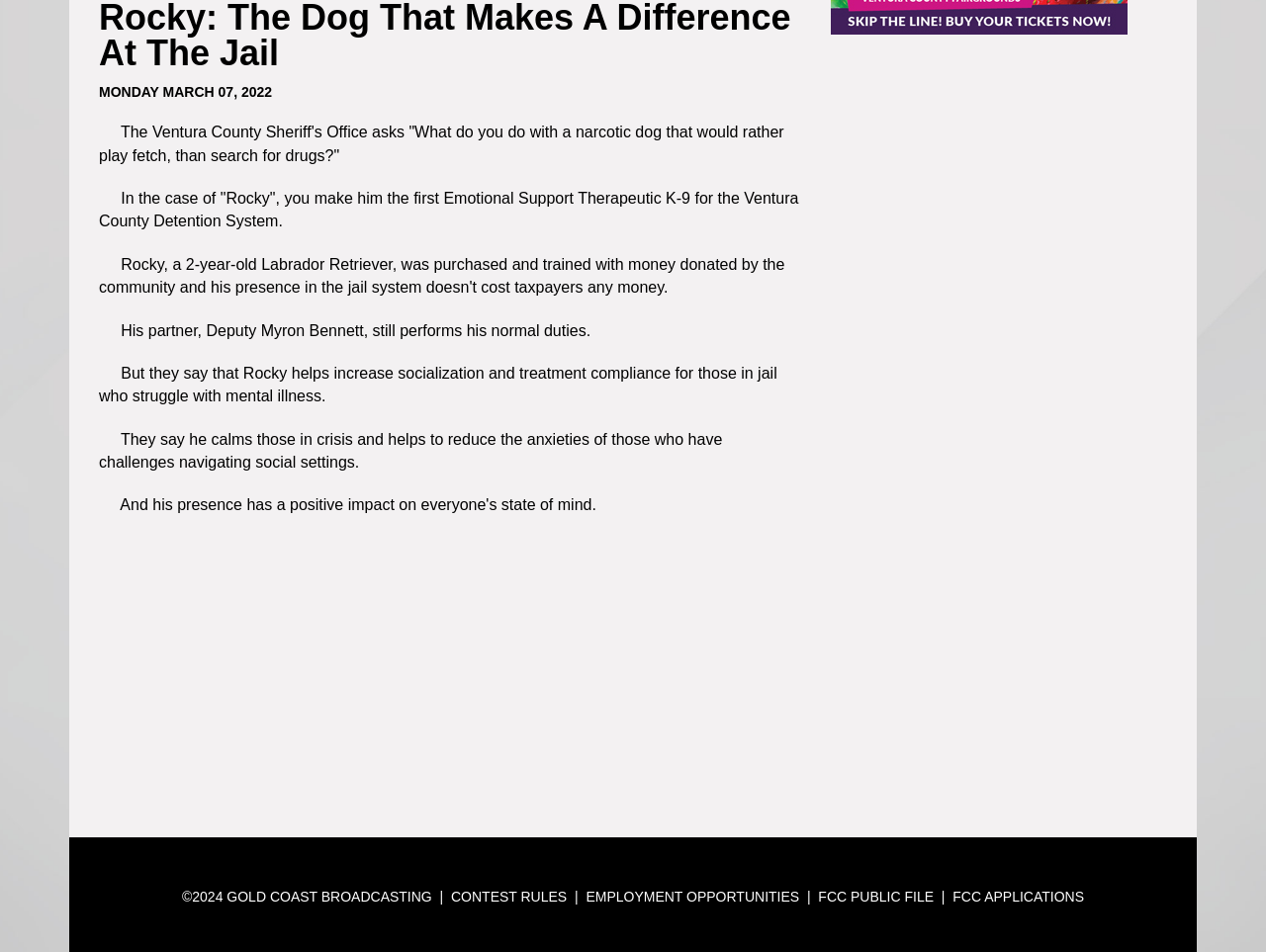Provide the bounding box coordinates for the UI element that is described as: "FCC Applications".

[0.753, 0.933, 0.856, 0.95]